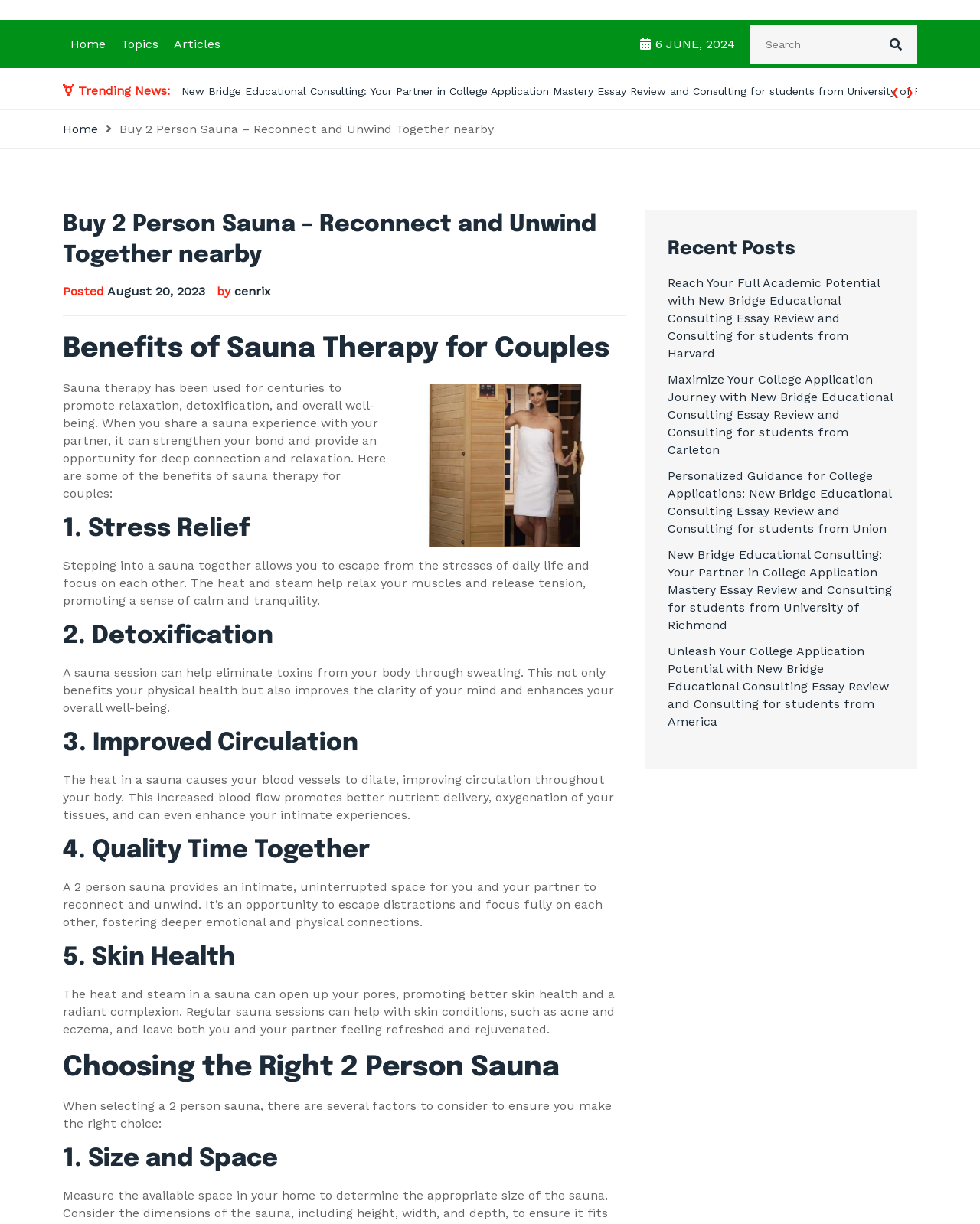Determine the coordinates of the bounding box for the clickable area needed to execute this instruction: "Click on the 'About' link".

None